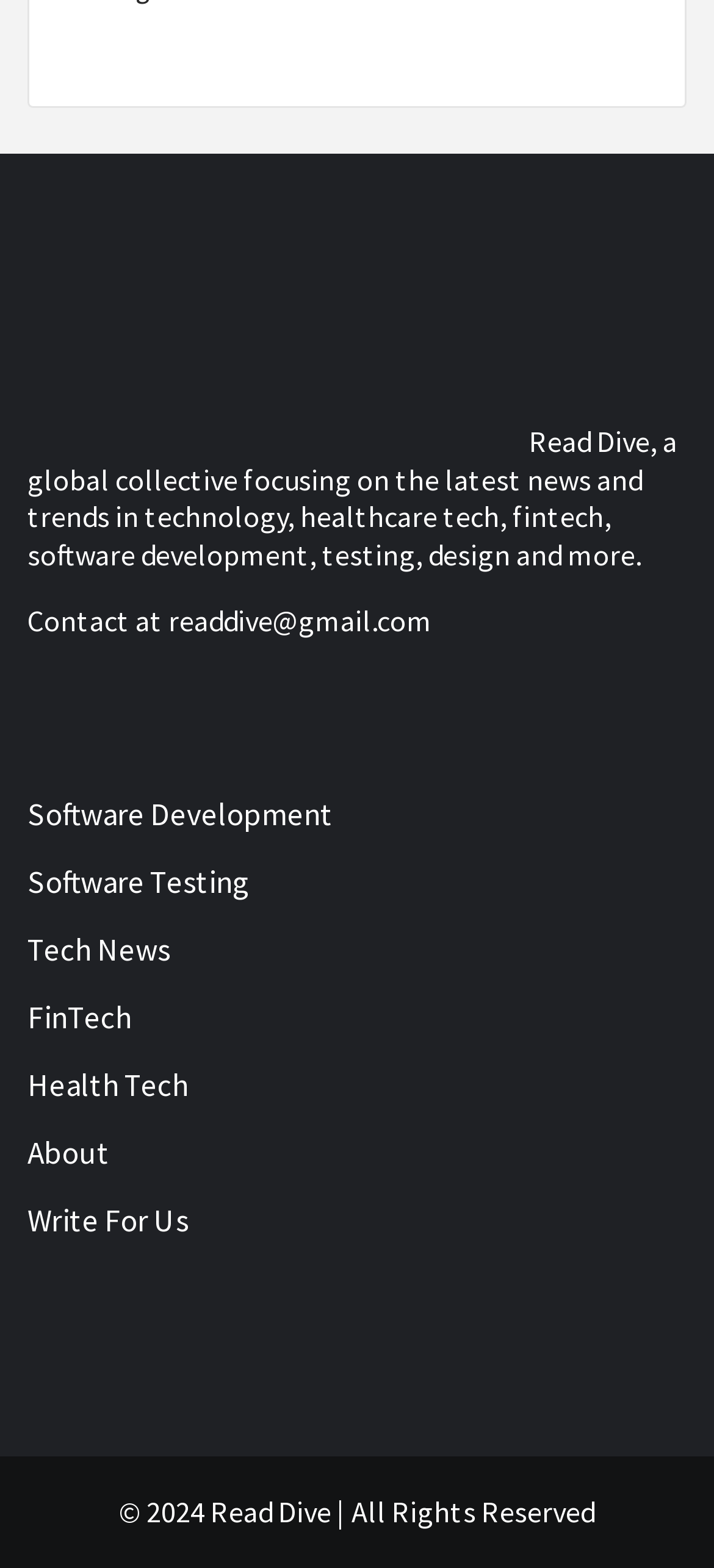What is the year of copyright?
Use the image to answer the question with a single word or phrase.

2024